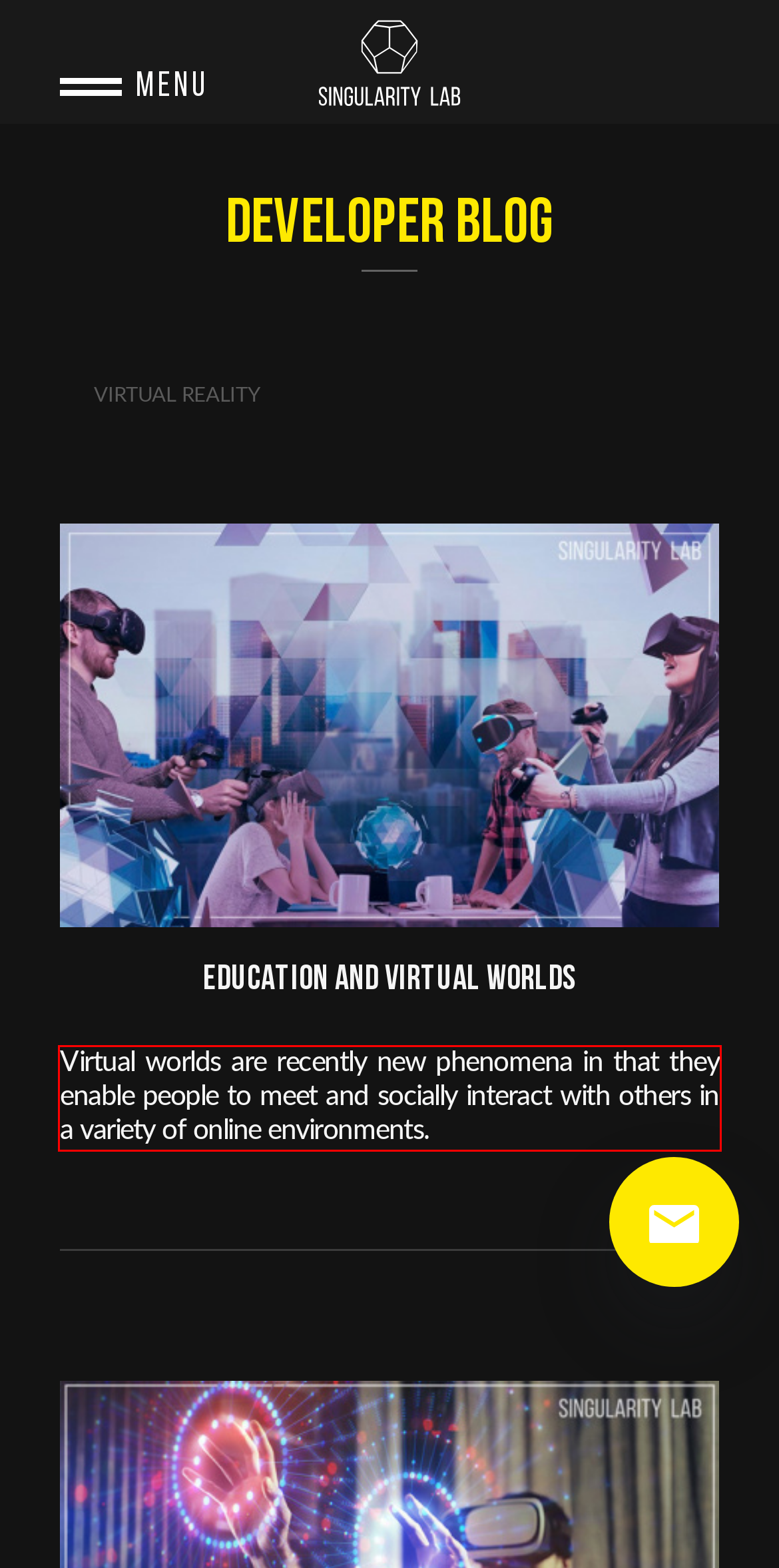Analyze the webpage screenshot and use OCR to recognize the text content in the red bounding box.

Virtual worlds are recently new phenomena in that they enable people to meet and socially interact with others in a variety of online environments.